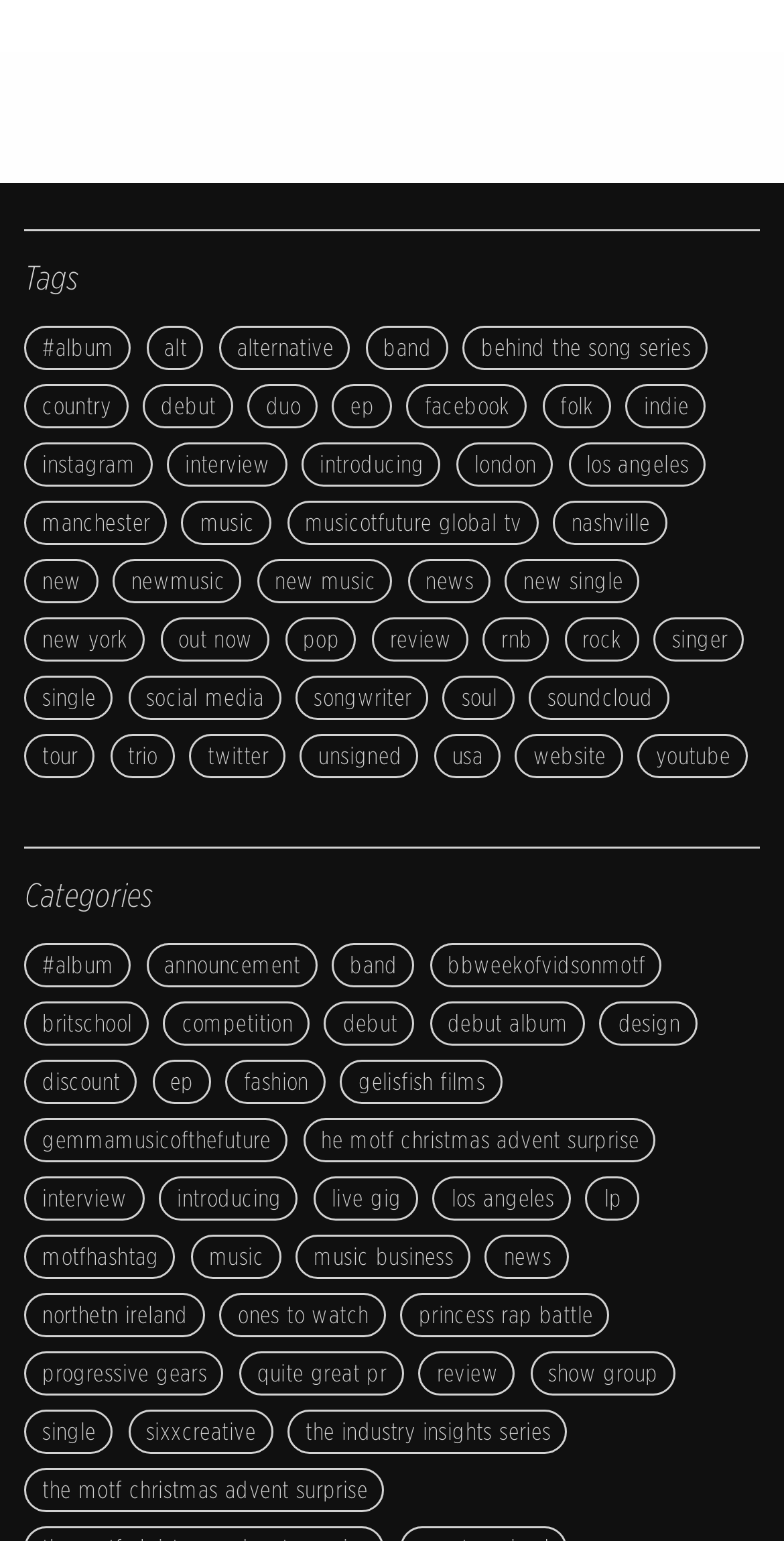Provide the bounding box coordinates of the area you need to click to execute the following instruction: "View 'New Music' items".

[0.327, 0.363, 0.501, 0.392]